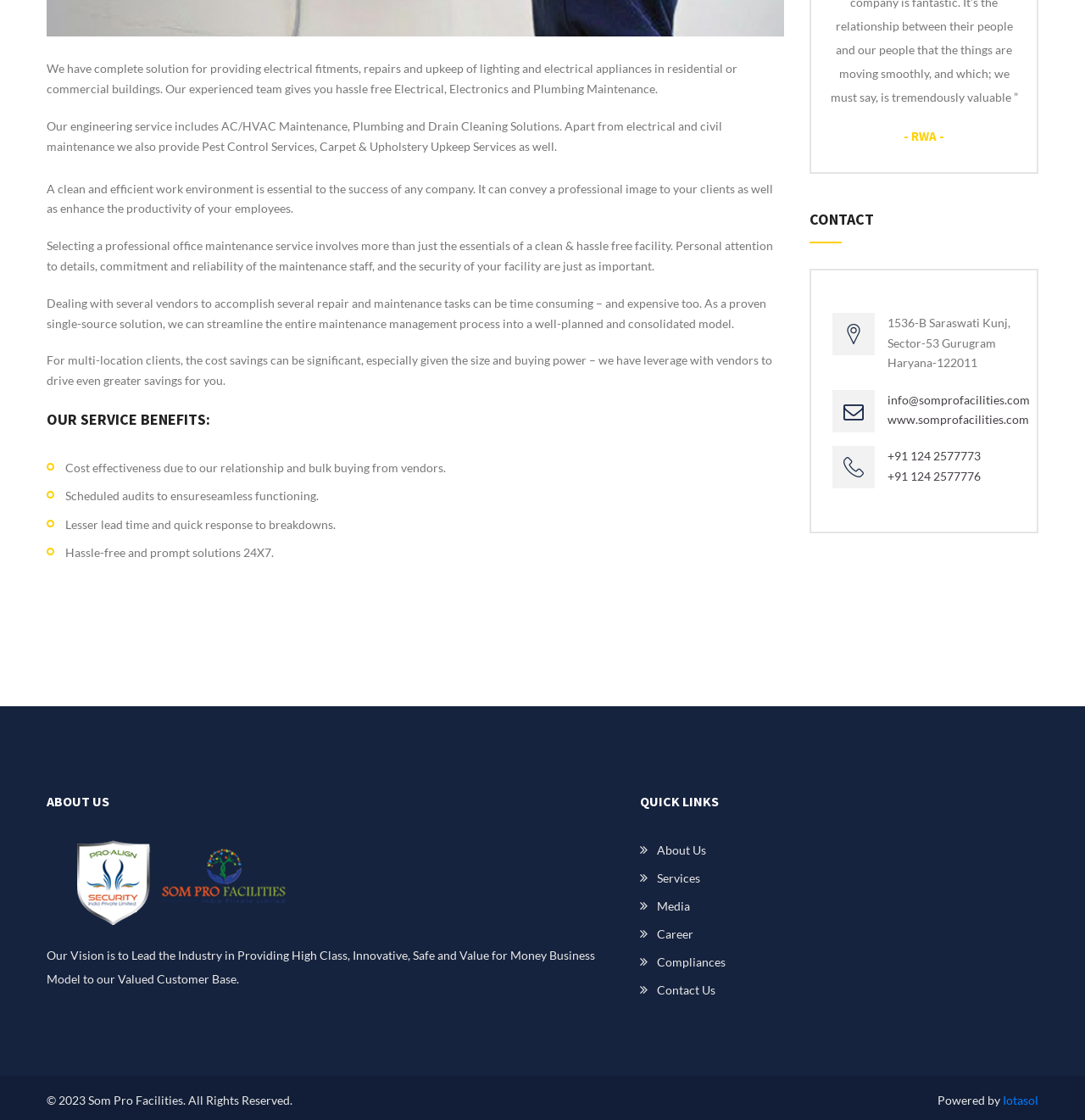Give a one-word or phrase response to the following question: What is the company's address?

1536-B Saraswati Kunj, Sector-53 Gurugram Haryana-122011